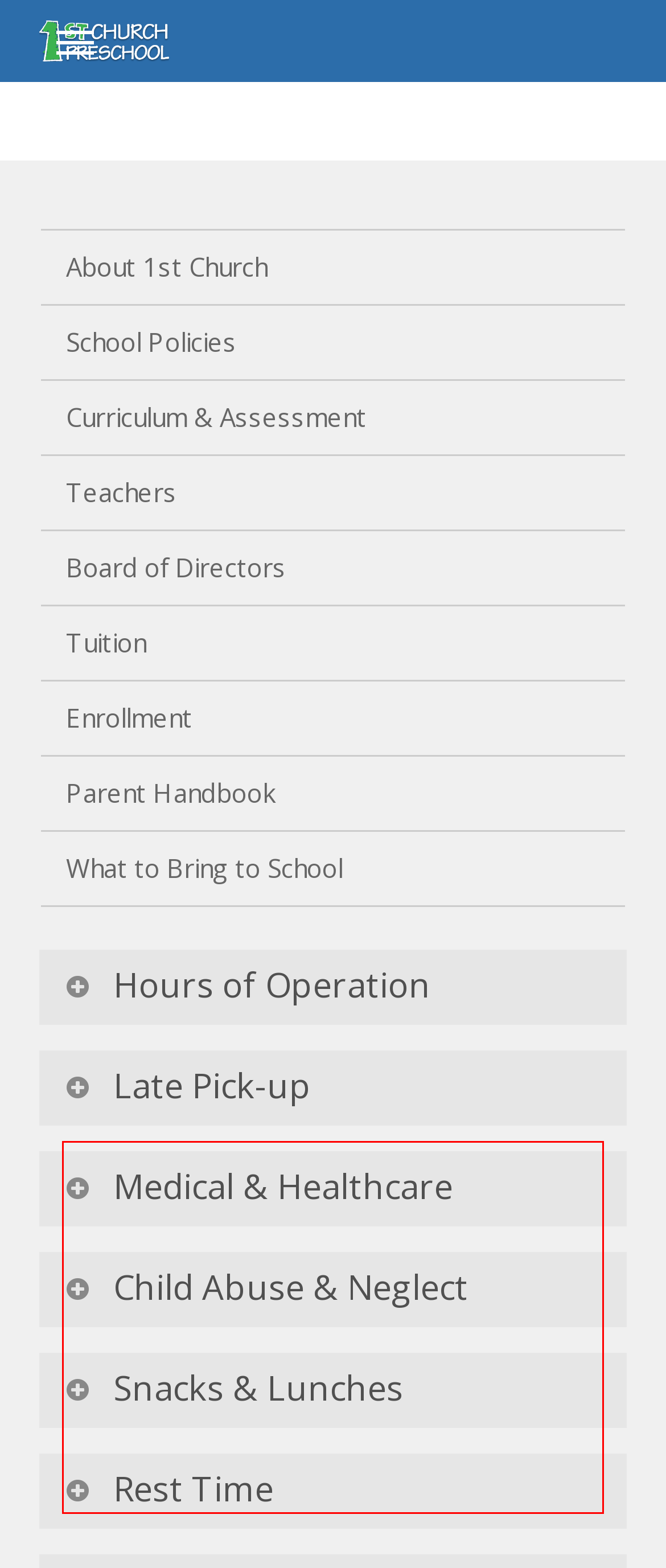Please examine the webpage screenshot containing a red bounding box and use OCR to recognize and output the text inside the red bounding box.

All children must be picked up by 5:30 p.m. A $10 late fee is charged for pick-up after 5:30 p.m. A penalty late fee of $10 will be charged for each additional 15 minutes late. Late fees will be doubled after 2 late pickups. If a child is not picked up by 6:00 p.m and a parent has not been reached, the Cheshire Police Department will be notified.